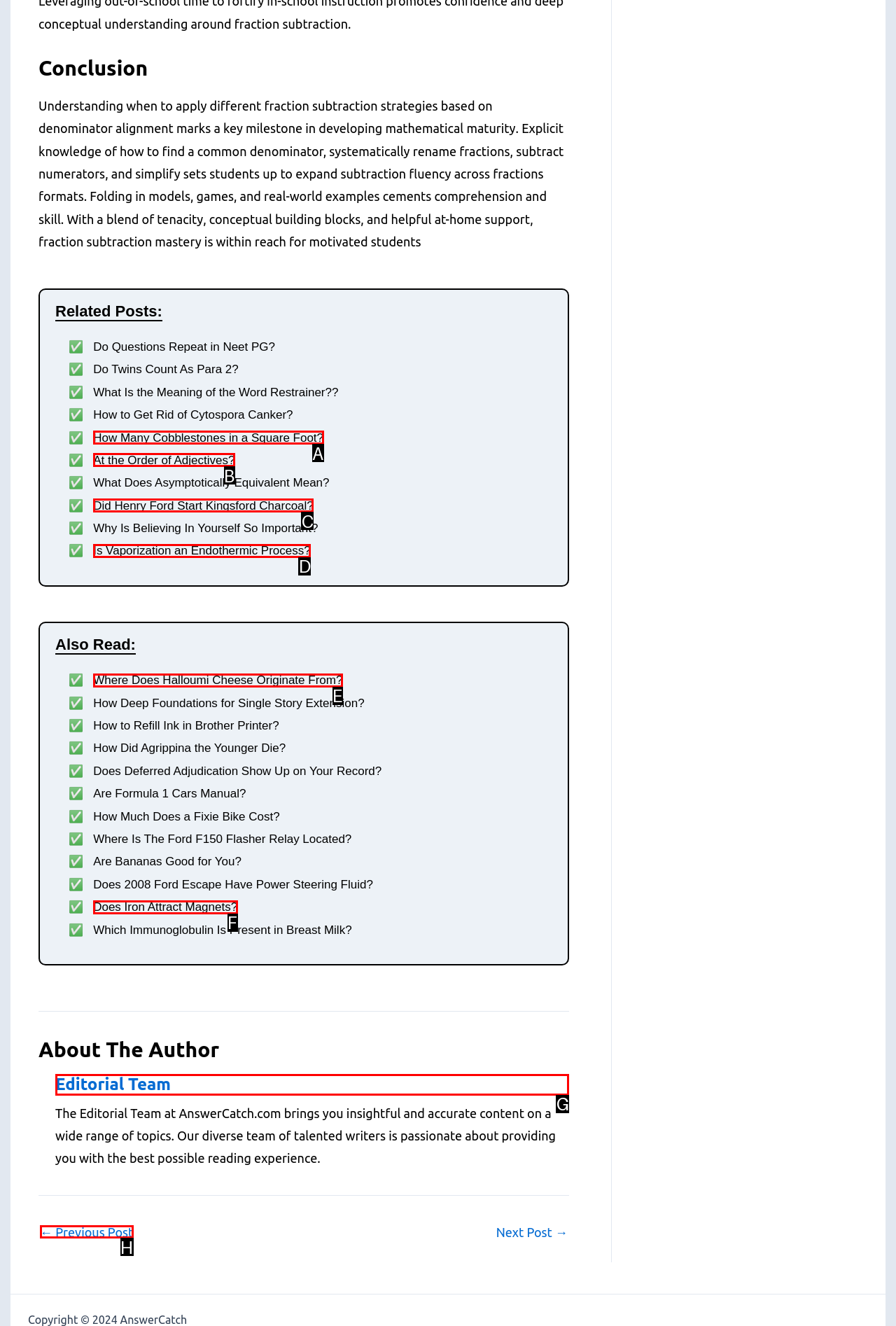Identify which lettered option completes the task: Visit the 'Editorial Team' page. Provide the letter of the correct choice.

G